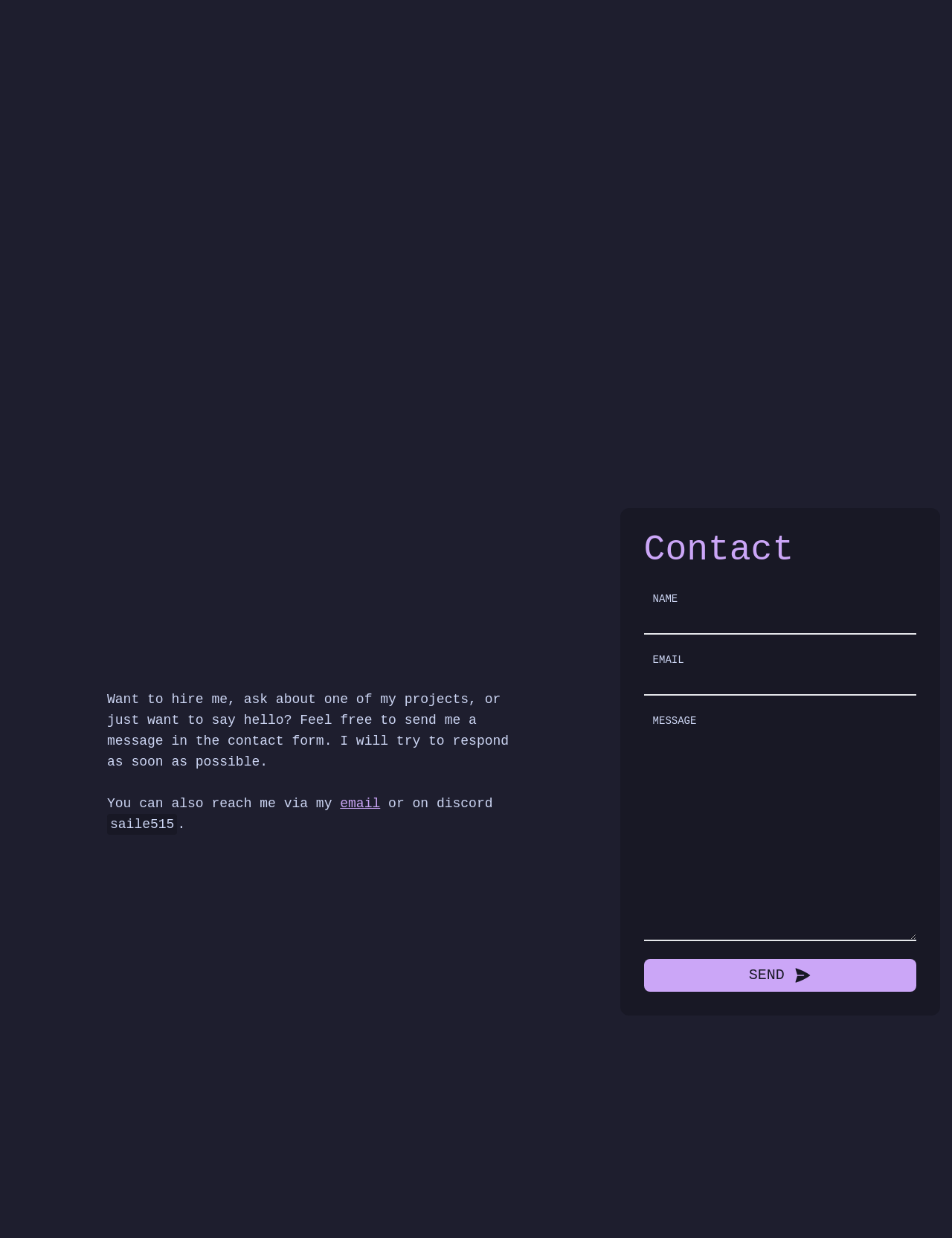How many textboxes are there in the contact form?
Give a one-word or short-phrase answer derived from the screenshot.

3